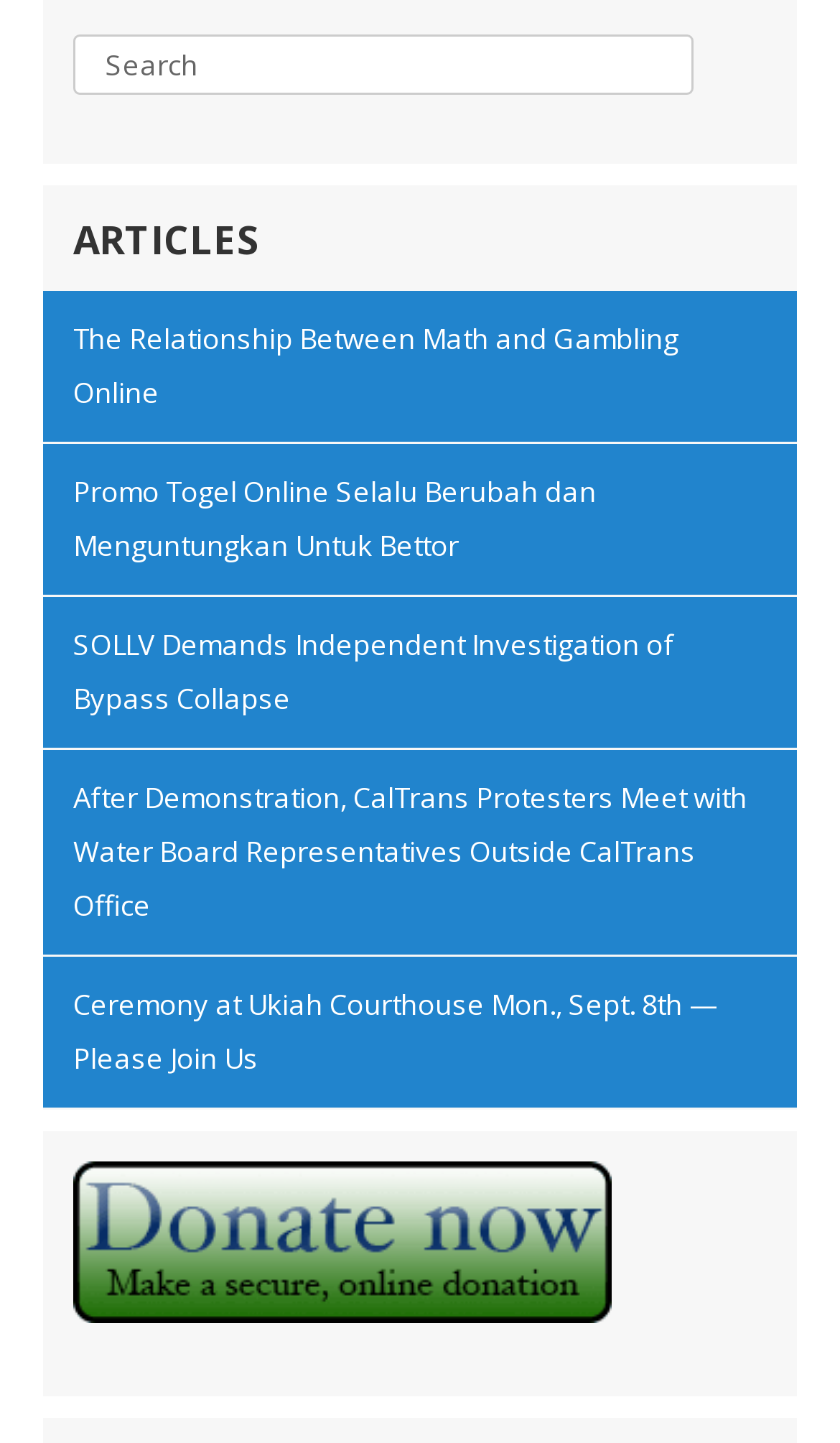Respond to the following question with a brief word or phrase:
What is the topic of the first article?

Math and Gambling